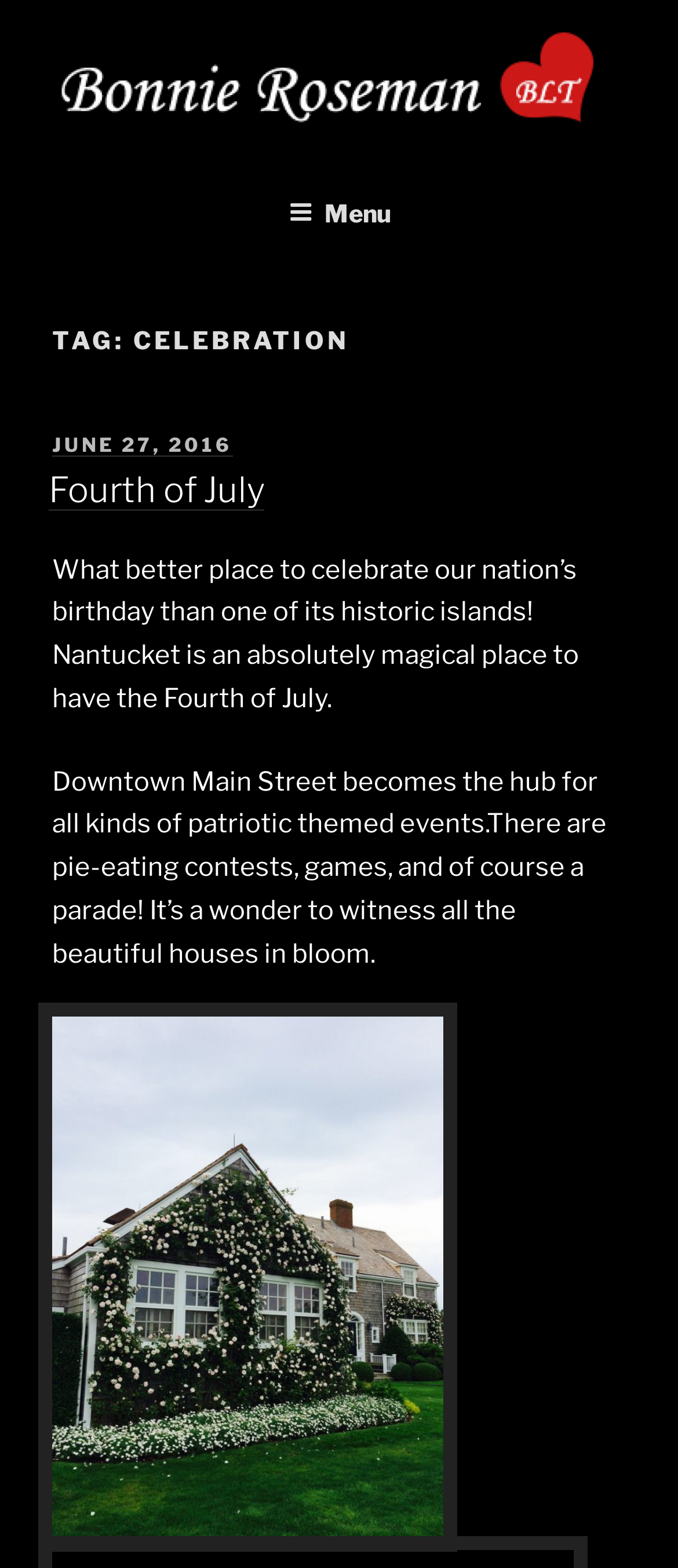Locate the bounding box of the UI element described in the following text: "alt="nantucketflowers"".

[0.077, 0.965, 0.654, 0.985]